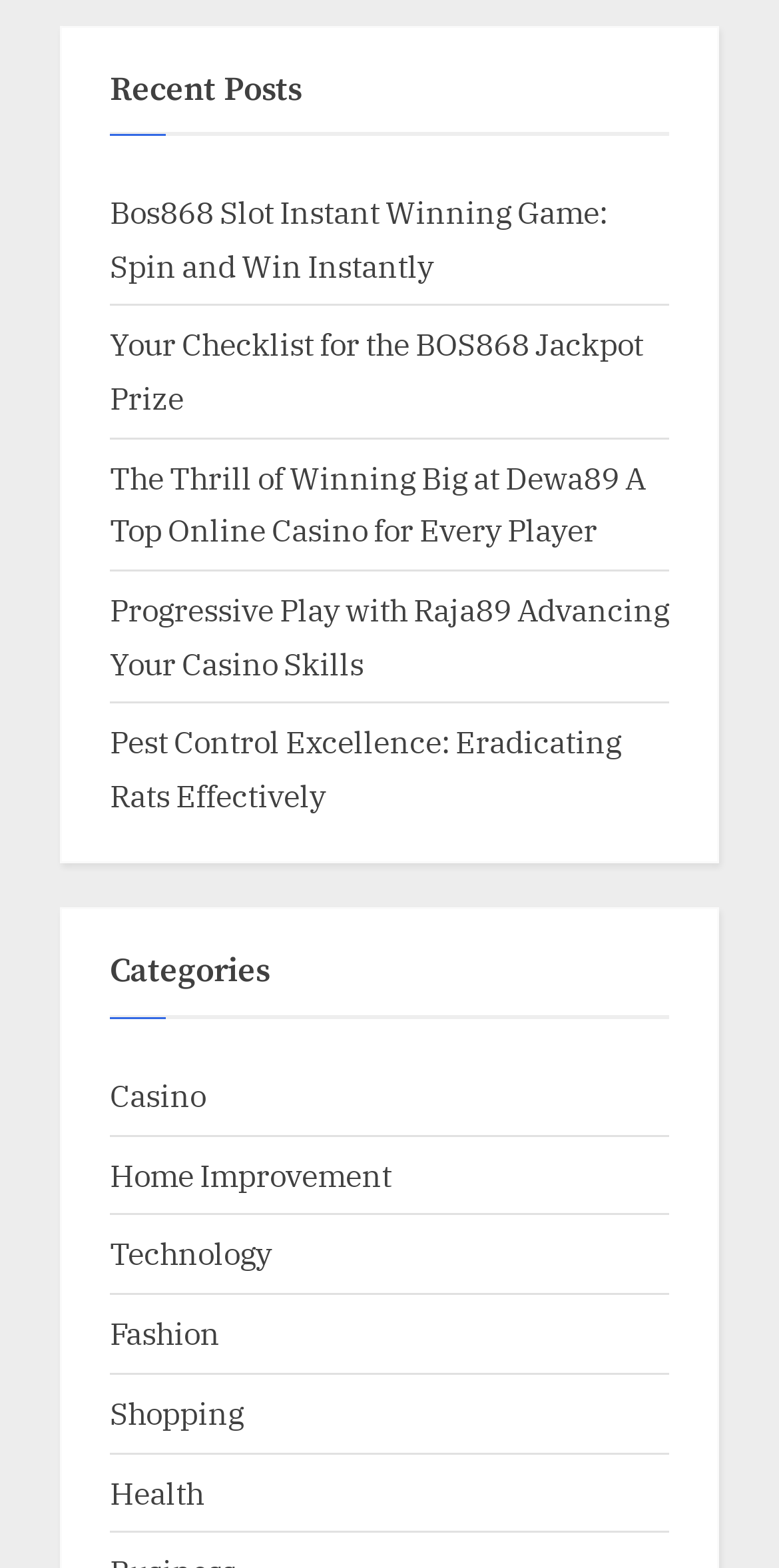Identify the bounding box coordinates of the part that should be clicked to carry out this instruction: "Explore Casino category".

[0.141, 0.686, 0.264, 0.711]